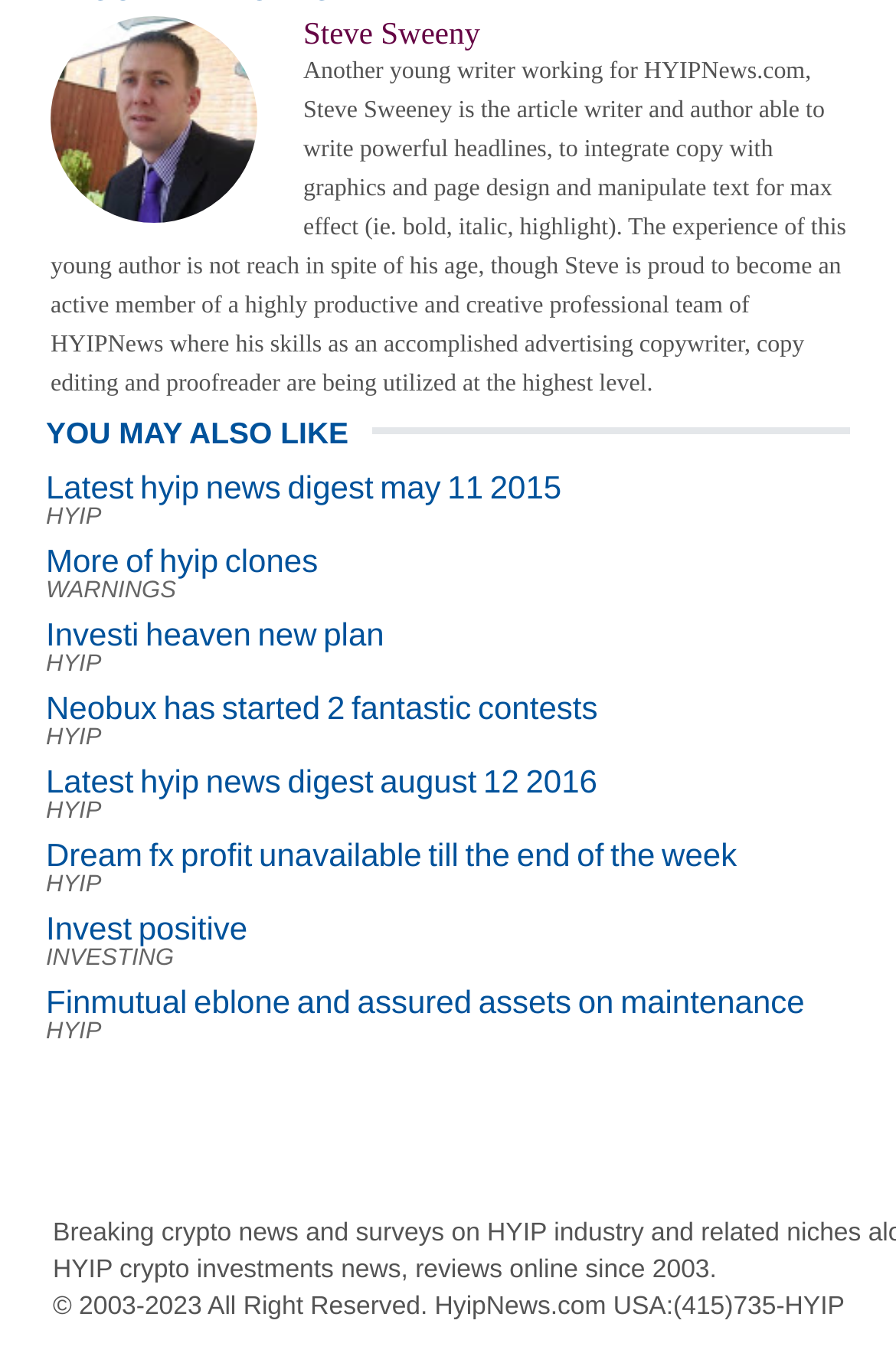Please predict the bounding box coordinates (top-left x, top-left y, bottom-right x, bottom-right y) for the UI element in the screenshot that fits the description: Investi heaven new plan

[0.051, 0.455, 0.429, 0.482]